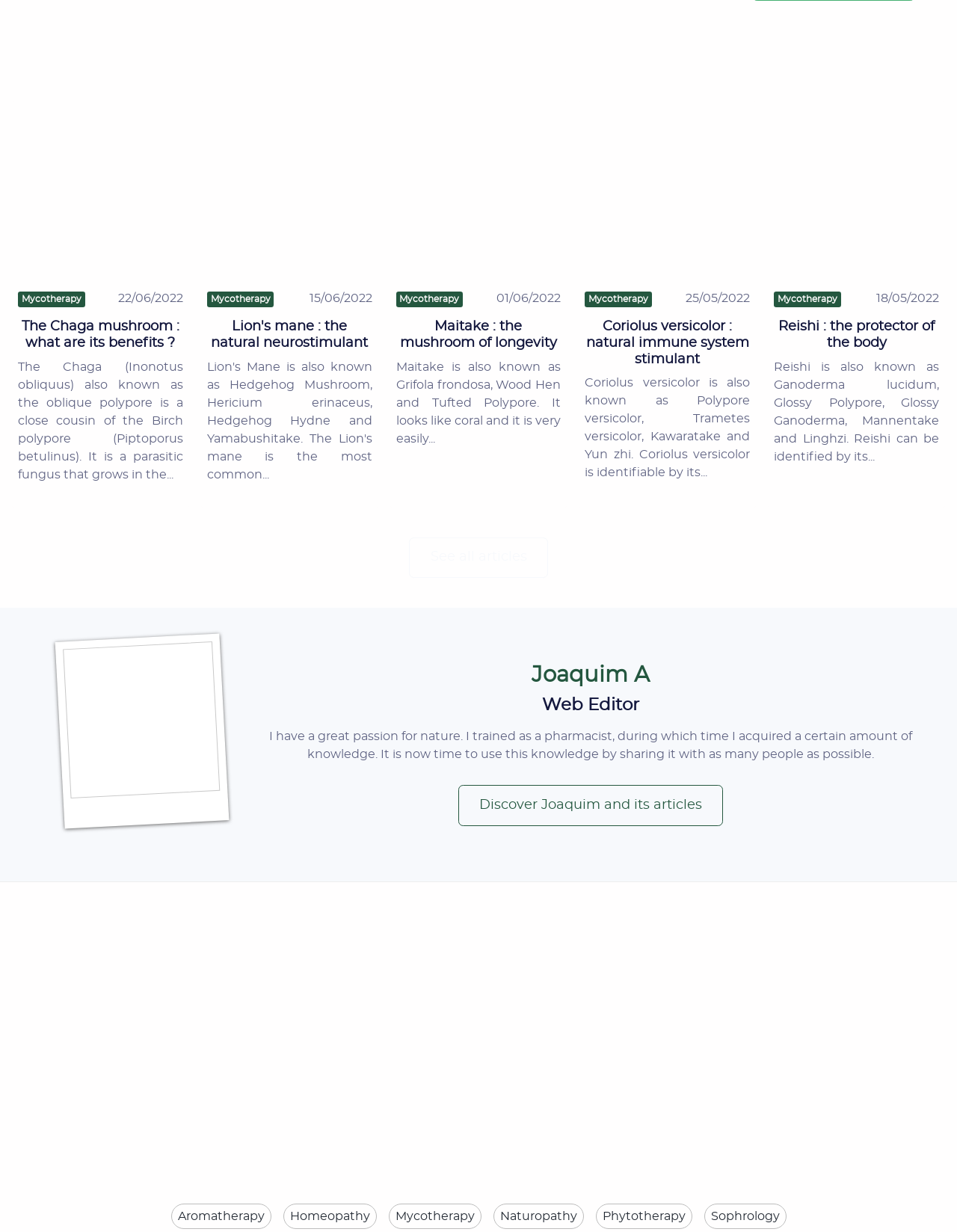Please answer the following question using a single word or phrase: 
What is the profession of Joaquim A?

Pharmacist